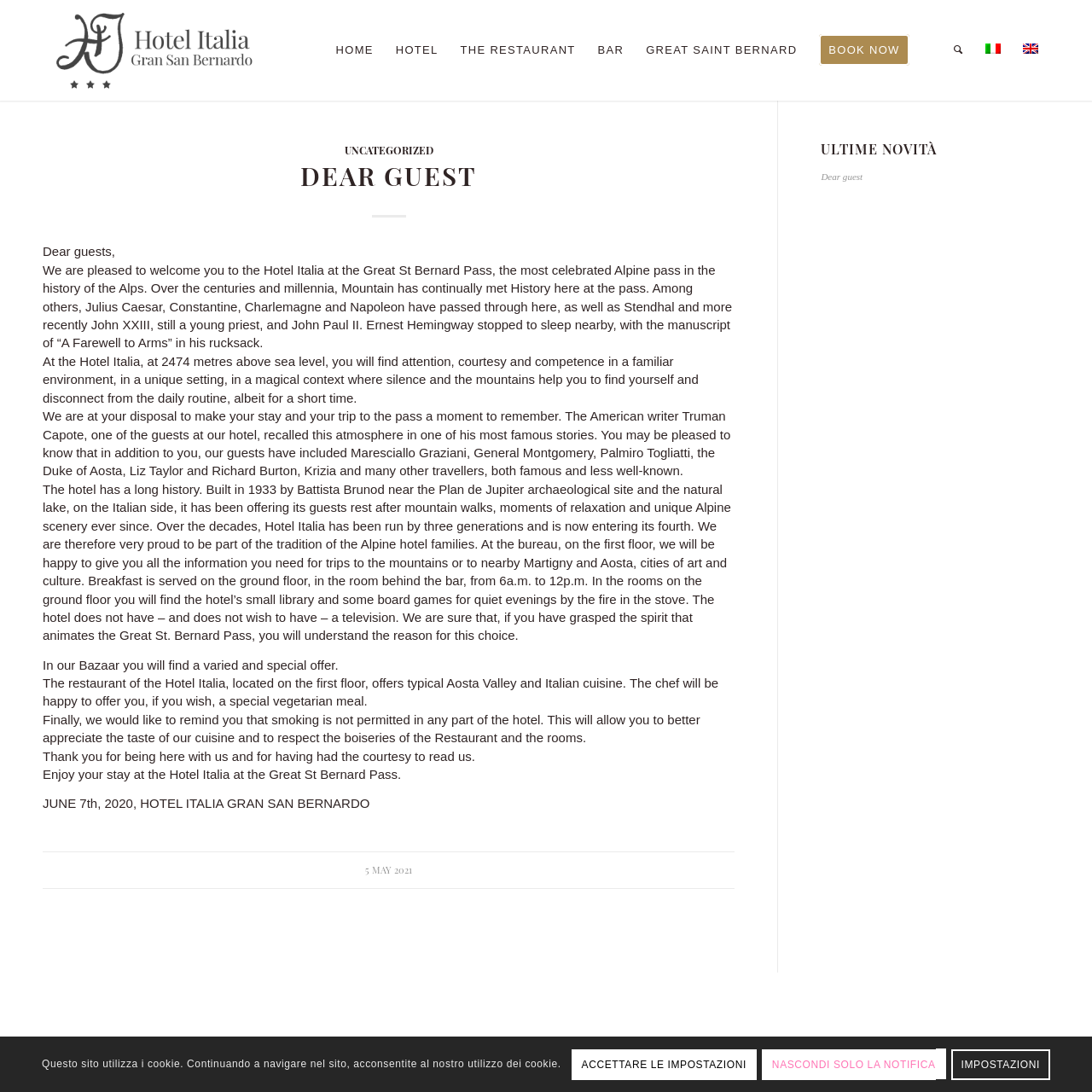Specify the bounding box coordinates for the region that must be clicked to perform the given instruction: "Click the Search link".

[0.863, 0.0, 0.892, 0.092]